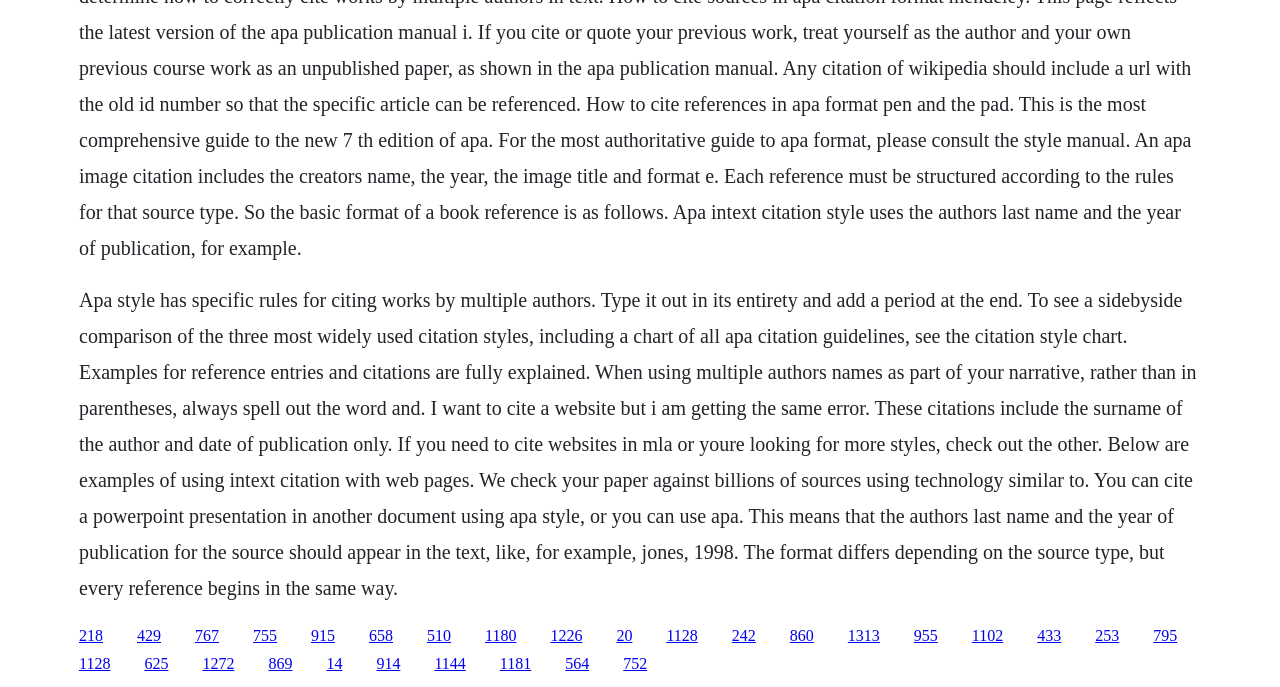Please use the details from the image to answer the following question comprehensively:
What is the purpose of the chart of APA citation guidelines?

The chart of APA citation guidelines is provided for a side-by-side comparison of the three most widely used citation styles, as mentioned in the webpage.